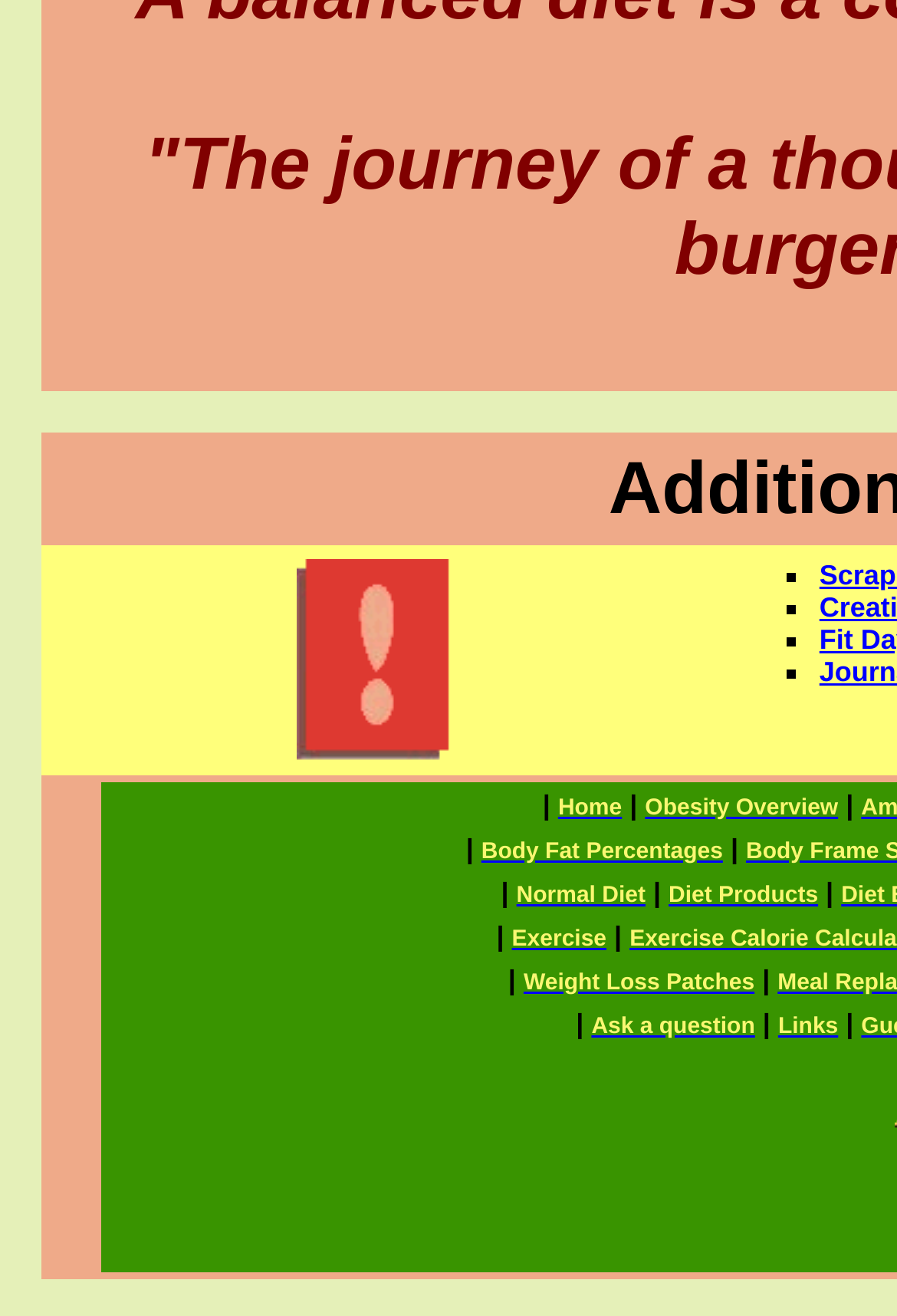Please predict the bounding box coordinates (top-left x, top-left y, bottom-right x, bottom-right y) for the UI element in the screenshot that fits the description: Home

[0.622, 0.6, 0.693, 0.624]